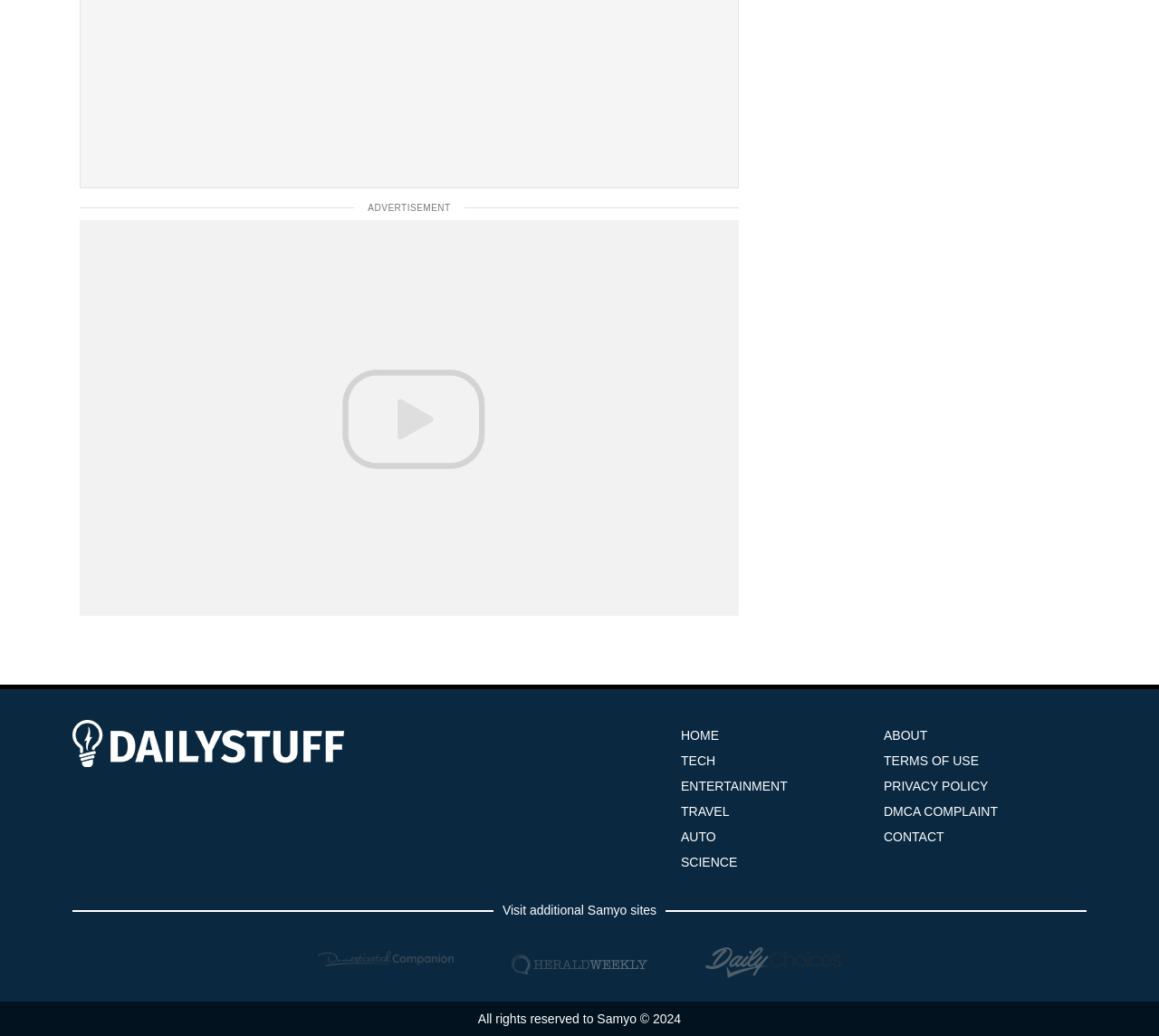Given the webpage screenshot and the description, determine the bounding box coordinates (top-left x, top-left y, bottom-right x, bottom-right y) that define the location of the UI element matching this description: Entertainment

[0.588, 0.751, 0.679, 0.765]